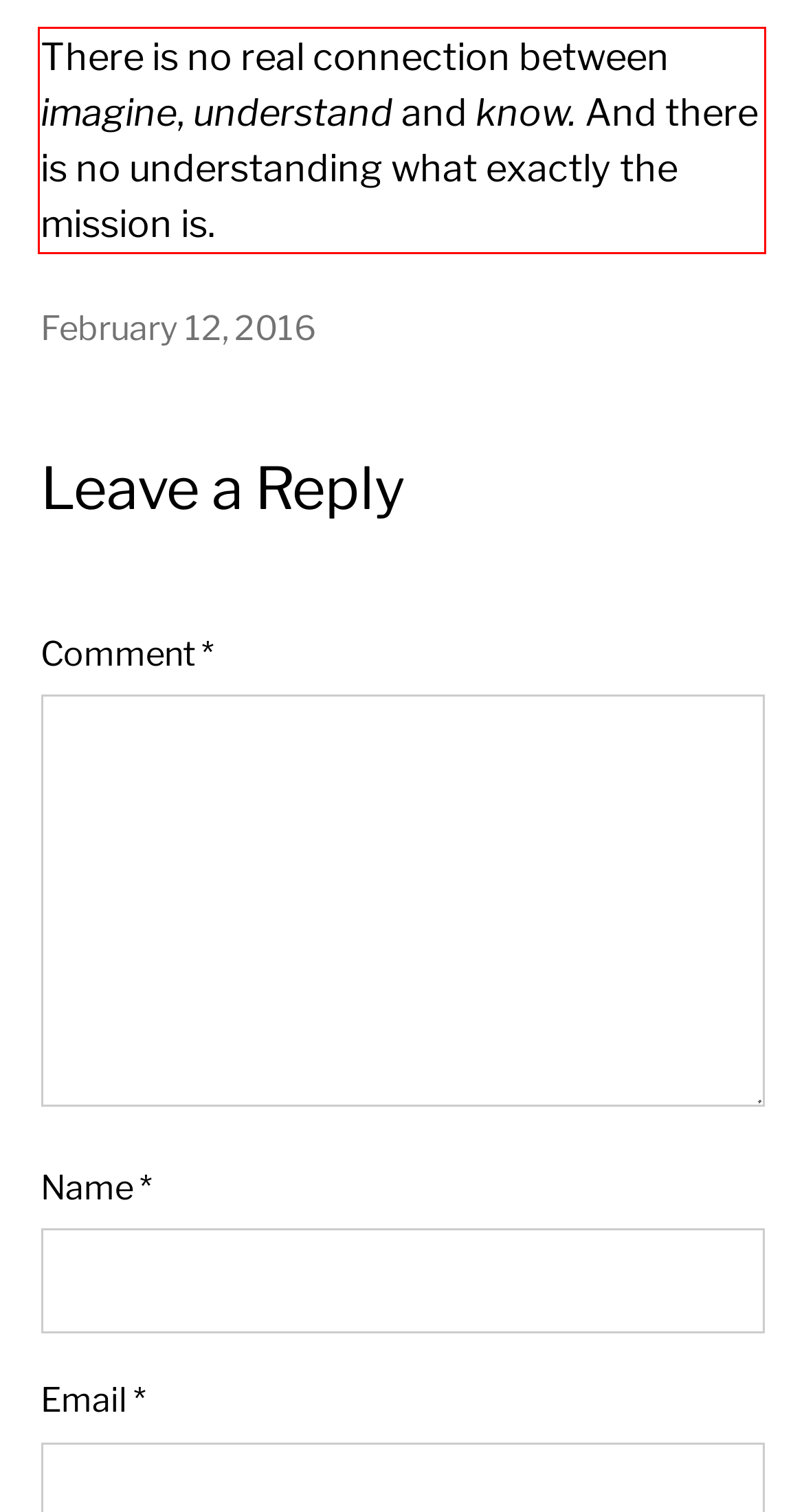Identify the text inside the red bounding box on the provided webpage screenshot by performing OCR.

There is no real connection between imagine, understand and know. And there is no understanding what exactly the mission is.